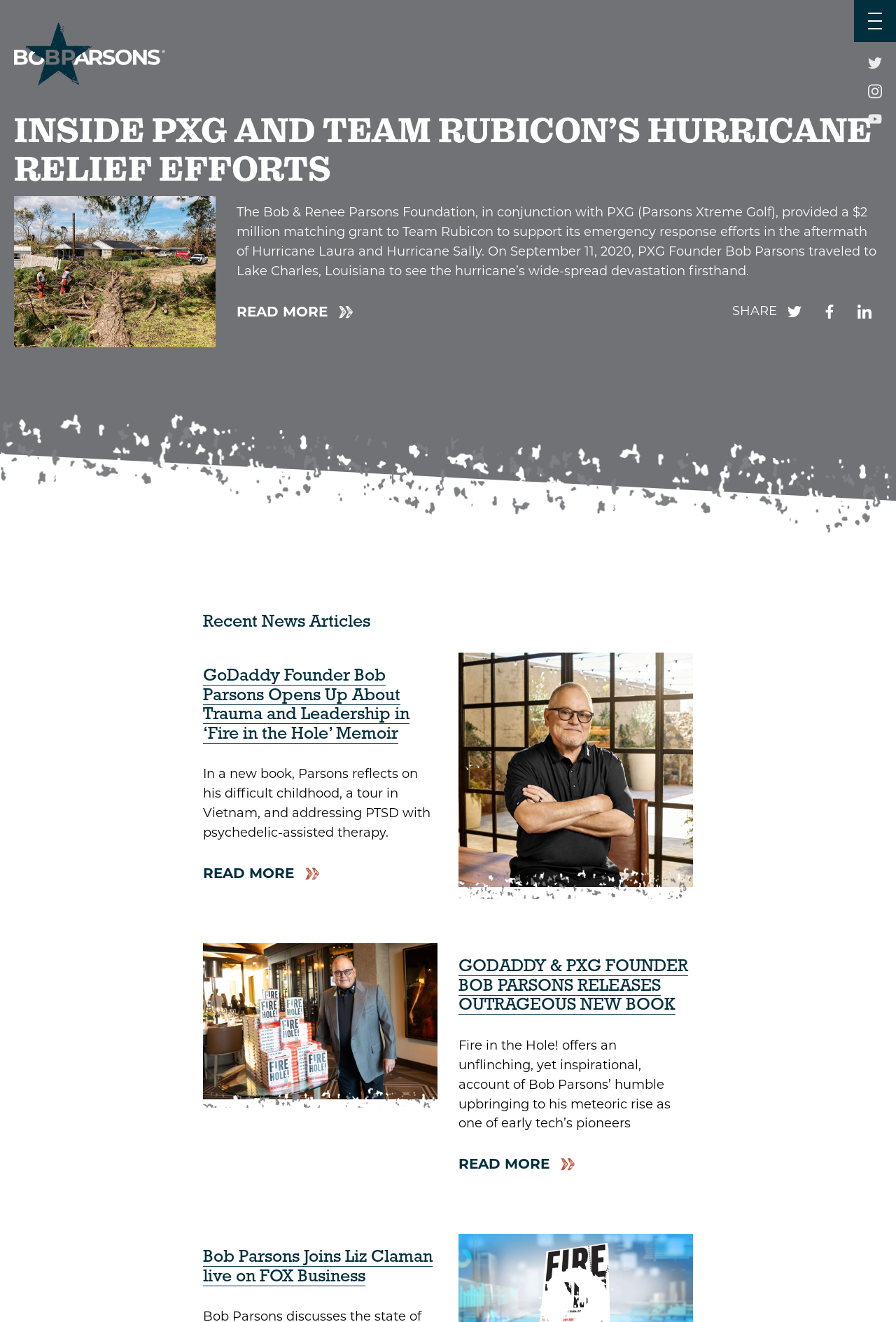Convey a detailed summary of the webpage, mentioning all key elements.

The webpage is about Bob Parsons, the founder of PXG and GoDaddy, and his philanthropic efforts, particularly in hurricane relief. At the top left, there is a Bob Parsons logo, which is a link to the home page. On the top right, there are links to Bob Parsons' social media accounts, including Twitter, Instagram, and YouTube.

Below the logo, there is a heading that reads "INSIDE PXG AND TEAM RUBICON’S HURRICANE RELIEF EFFORTS". Next to the heading, there is an image of Team Rubicon. Below the image, there is a paragraph of text that describes the Bob & Renee Parsons Foundation's $2 million matching grant to Team Rubicon to support its emergency response efforts in the aftermath of Hurricane Laura and Hurricane Sally.

To the right of the paragraph, there is a "READ MORE" link. Below the paragraph, there are social media sharing links, including Twitter, Facebook, and LinkedIn. 

Further down the page, there is a heading that reads "Recent News Articles". Below the heading, there are three news articles about Bob Parsons. The first article is about Bob Parsons opening up about trauma and leadership in his memoir "Fire in the Hole". The article features an image of Bob Parsons and a link to read more. The second article is about Bob Parsons releasing a new book, "Fire in the Hole!", which offers an unflinching account of his life. The article features an image of the book cover and a link to read more. The third article is about Bob Parsons joining Liz Claman live on FOX Business. Each article has a heading and a link to read more.